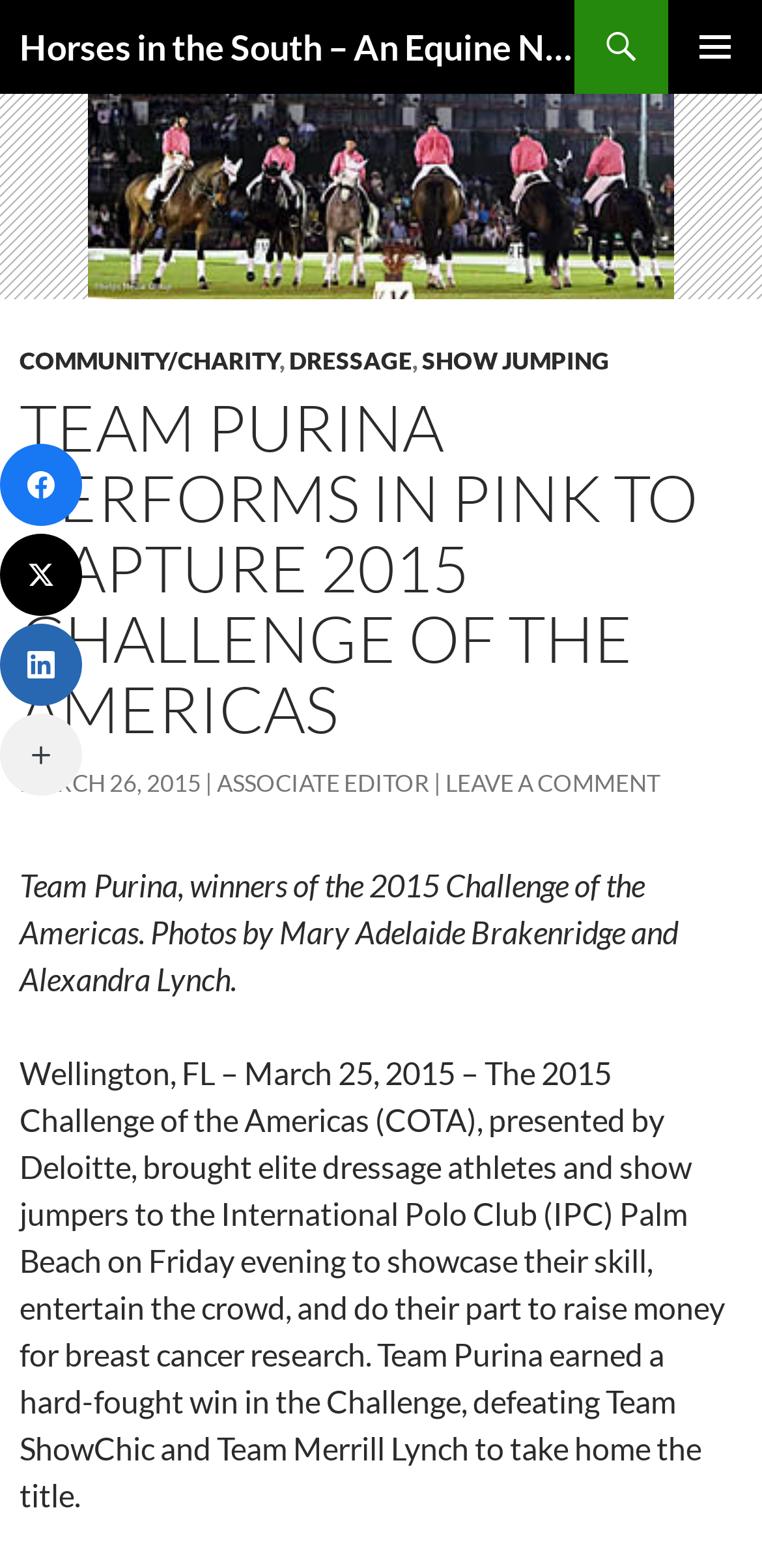Based on the provided description, "the day job", find the bounding box of the corresponding UI element in the screenshot.

None